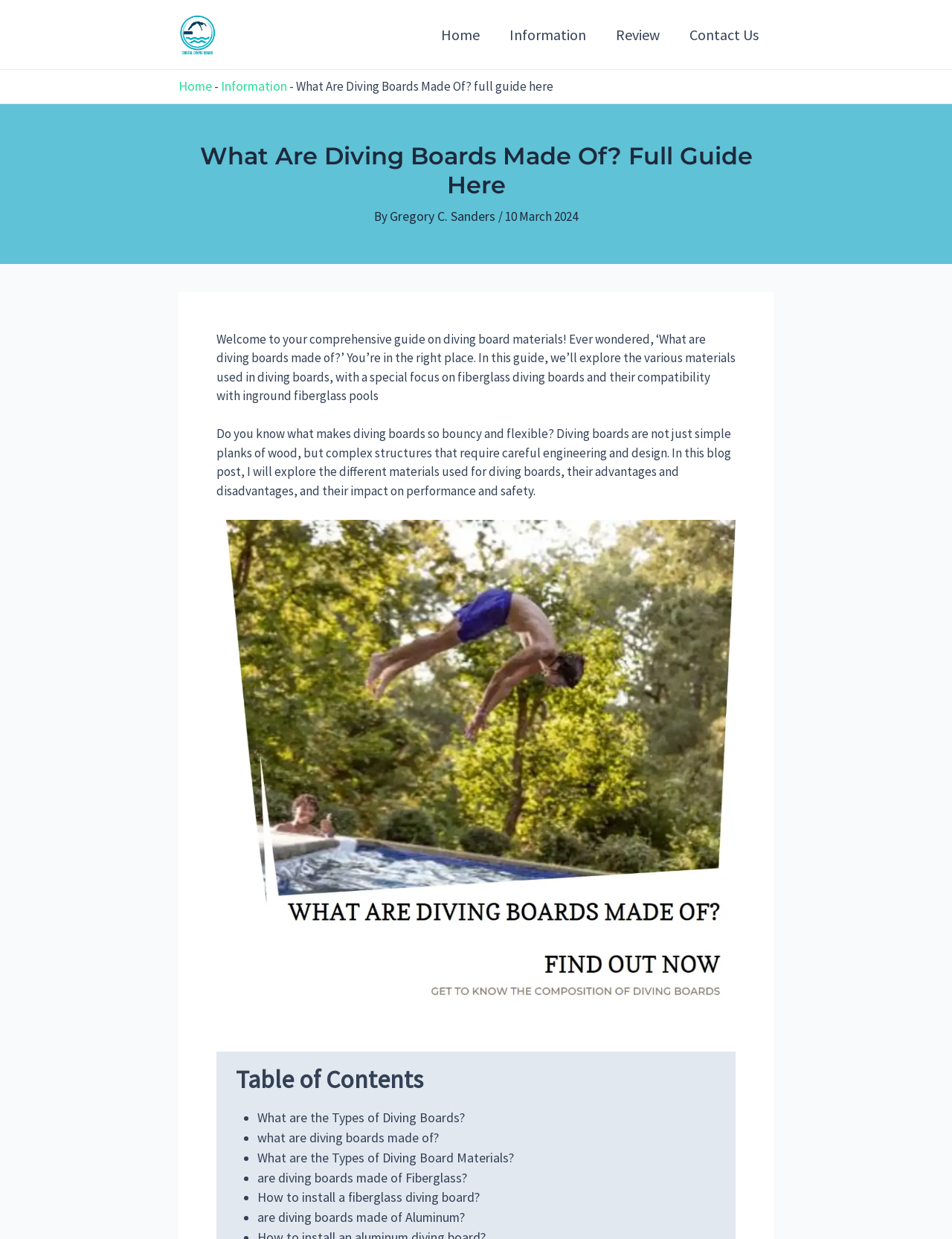Determine the bounding box coordinates of the target area to click to execute the following instruction: "Check the review section."

[0.631, 0.013, 0.709, 0.043]